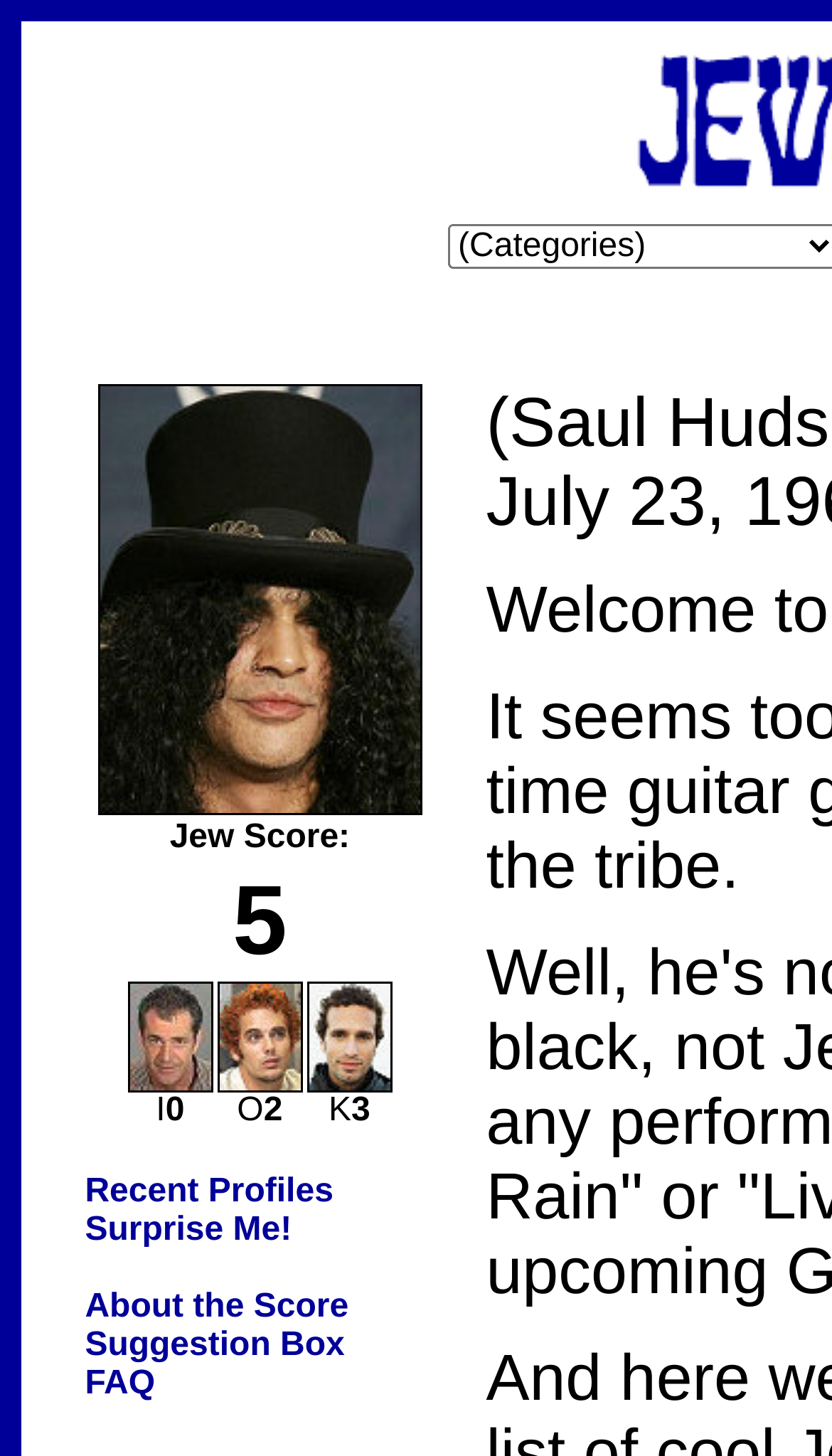What is the position of the image in the top-left corner?
Answer the question with a single word or phrase, referring to the image.

Top-left corner